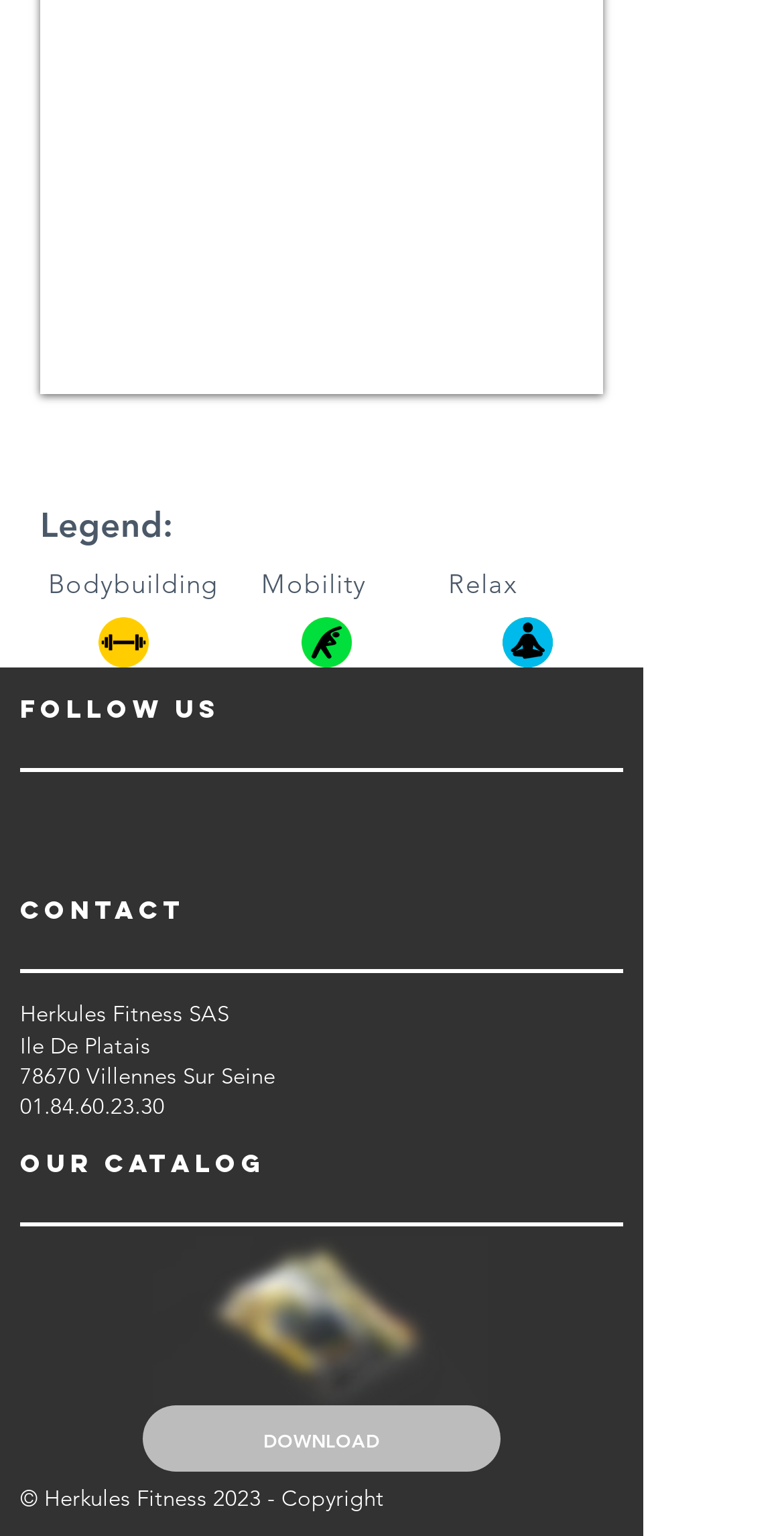What is the address of the company mentioned on this webpage?
Provide a detailed answer to the question using information from the image.

I found a static text element with the content '78670 Villennes Sur Seine', which suggests that this is the address of the company mentioned on this webpage.